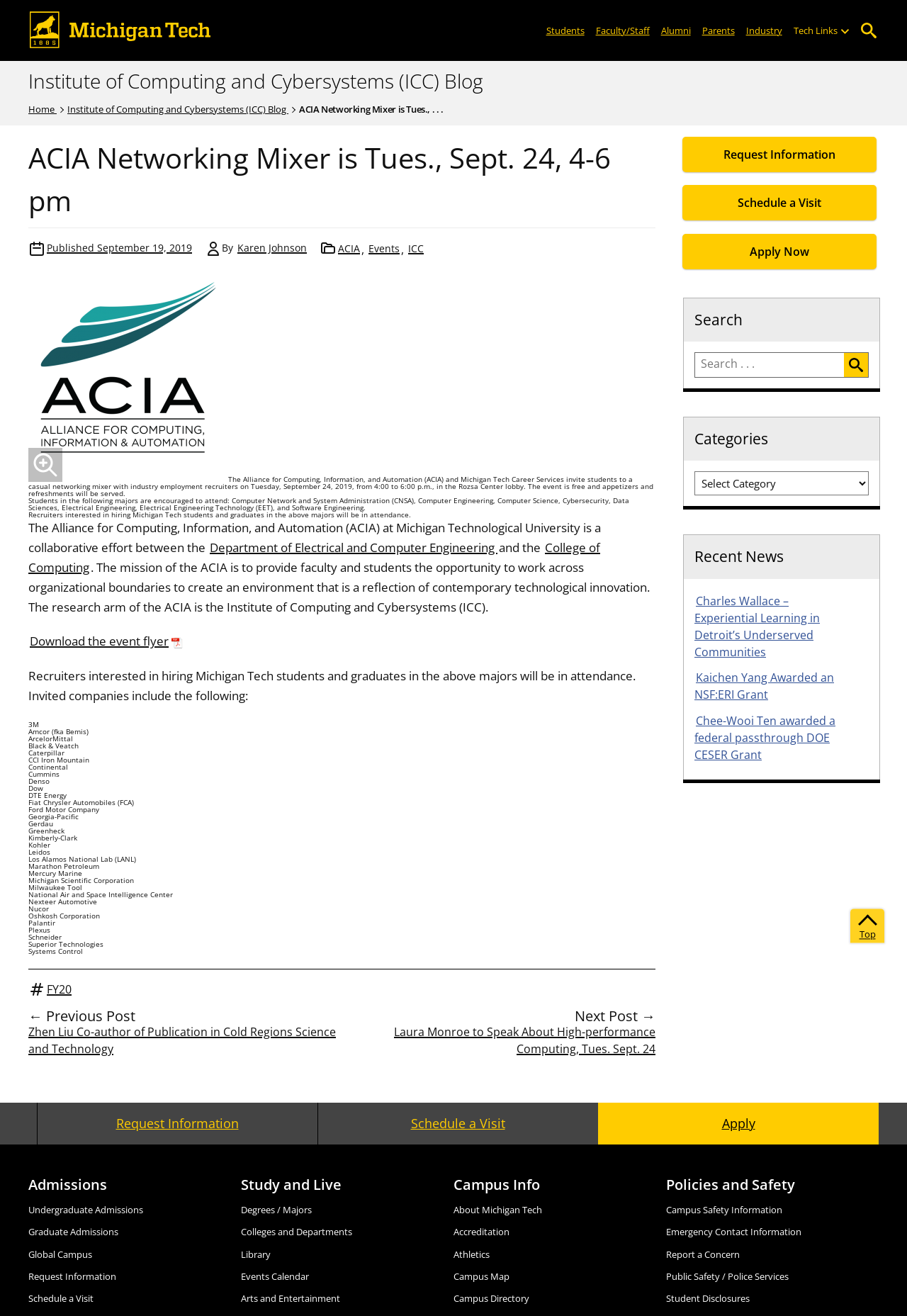Pinpoint the bounding box coordinates of the element to be clicked to execute the instruction: "View the 'ACIA Networking Mixer is Tues., Sept. 24, 4-6 pm' article".

[0.031, 0.104, 0.723, 0.168]